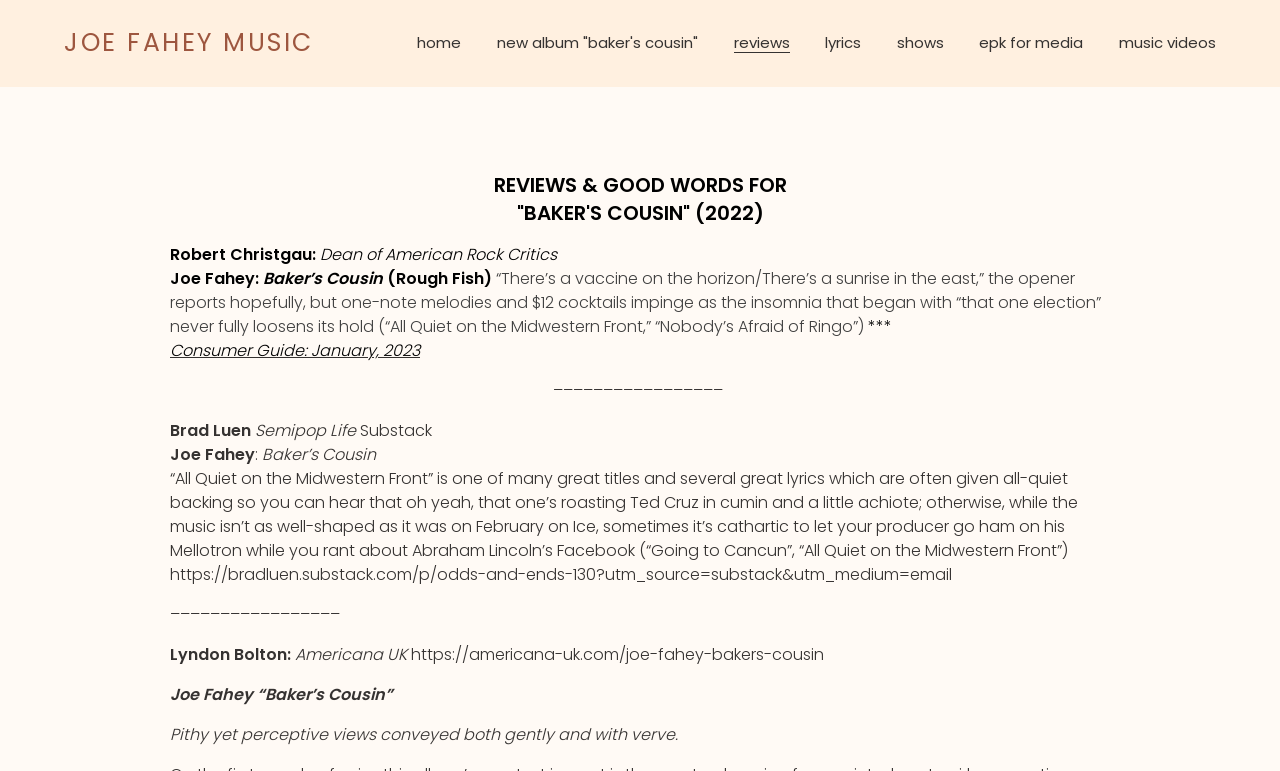Identify the bounding box of the HTML element described here: "Joe Fahey Music". Provide the coordinates as four float numbers between 0 and 1: [left, top, right, bottom].

[0.05, 0.038, 0.245, 0.074]